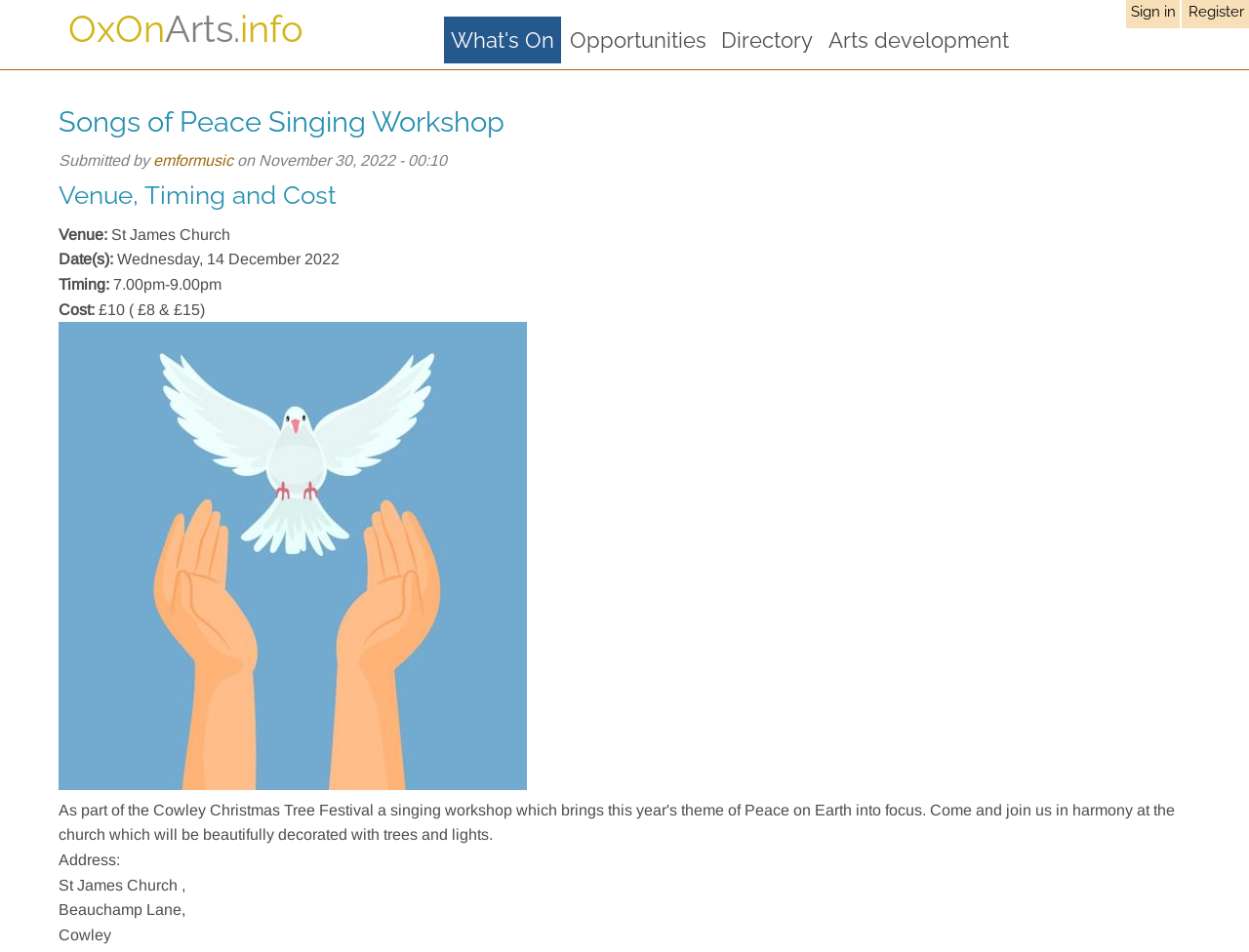Create a detailed description of the webpage's content and layout.

The webpage is about a singing workshop called "Songs of Peace Singing Workshop" on OxOnArts.info. At the top left, there is a heading "OxOnArts.info" with a link to the same. Below it, there are five links in a row, namely "What's On", "Opportunities", "Directory", and "Arts development".

Below these links, there is a header section with a heading "Songs of Peace Singing Workshop" and some details about the event. The details include the submitter "emformusic", the date "November 30, 2022", and a heading "Venue, Timing and Cost". 

Under the "Venue, Timing and Cost" section, there are four subheadings: "Venue", "Date(s)", "Timing", and "Cost". The venue is "St James Church", the date is "Wednesday, 14 December 2022", the timing is "7.00pm-9.00pm", and the cost is "£10 ( £8 & £15)". 

To the right of the "Venue, Timing and Cost" section, there is an image of "Hands releasing a dove". Below the image, there is an address section with the full address of the venue, "St James Church, Beauchamp Lane, Cowley".